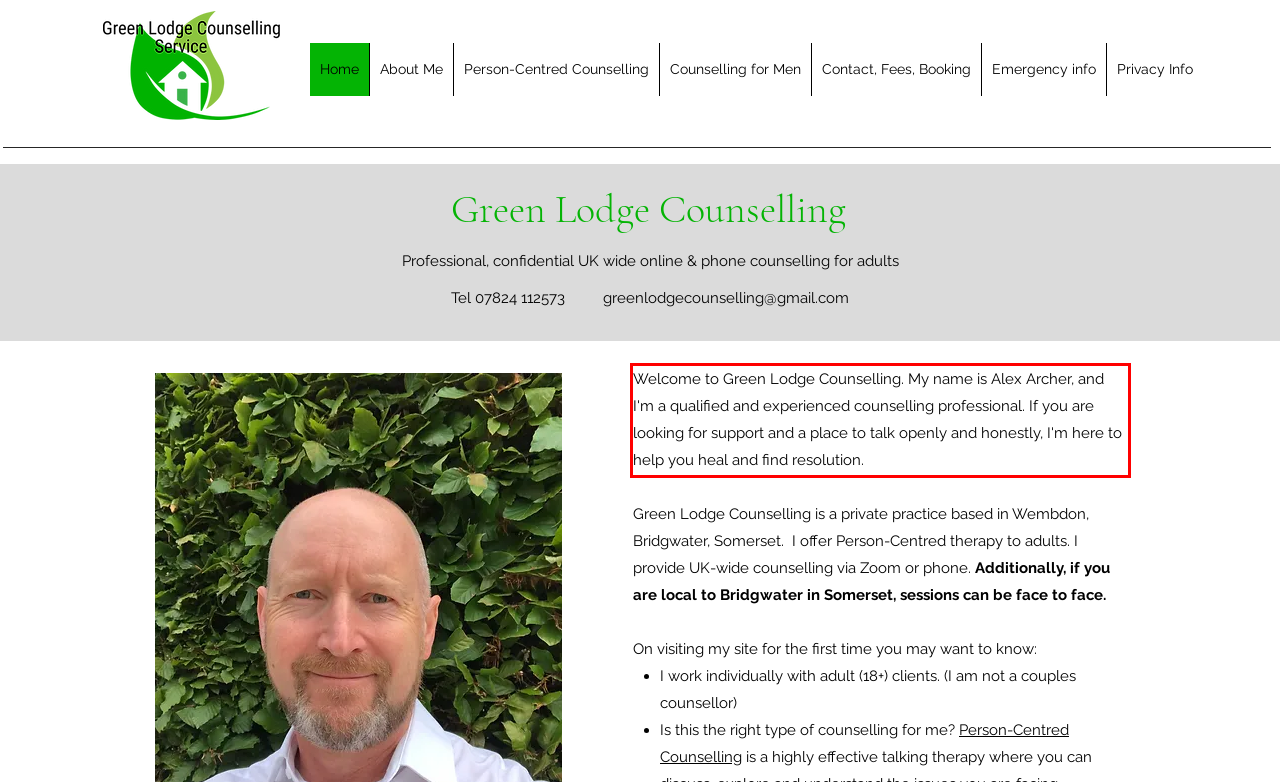By examining the provided screenshot of a webpage, recognize the text within the red bounding box and generate its text content.

Welcome to Green Lodge Counselling. My name is Alex Archer, and I'm a qualified and experienced counselling professional. If you are looking for support and a place to talk openly and honestly, I'm here to help you heal and find resolution.